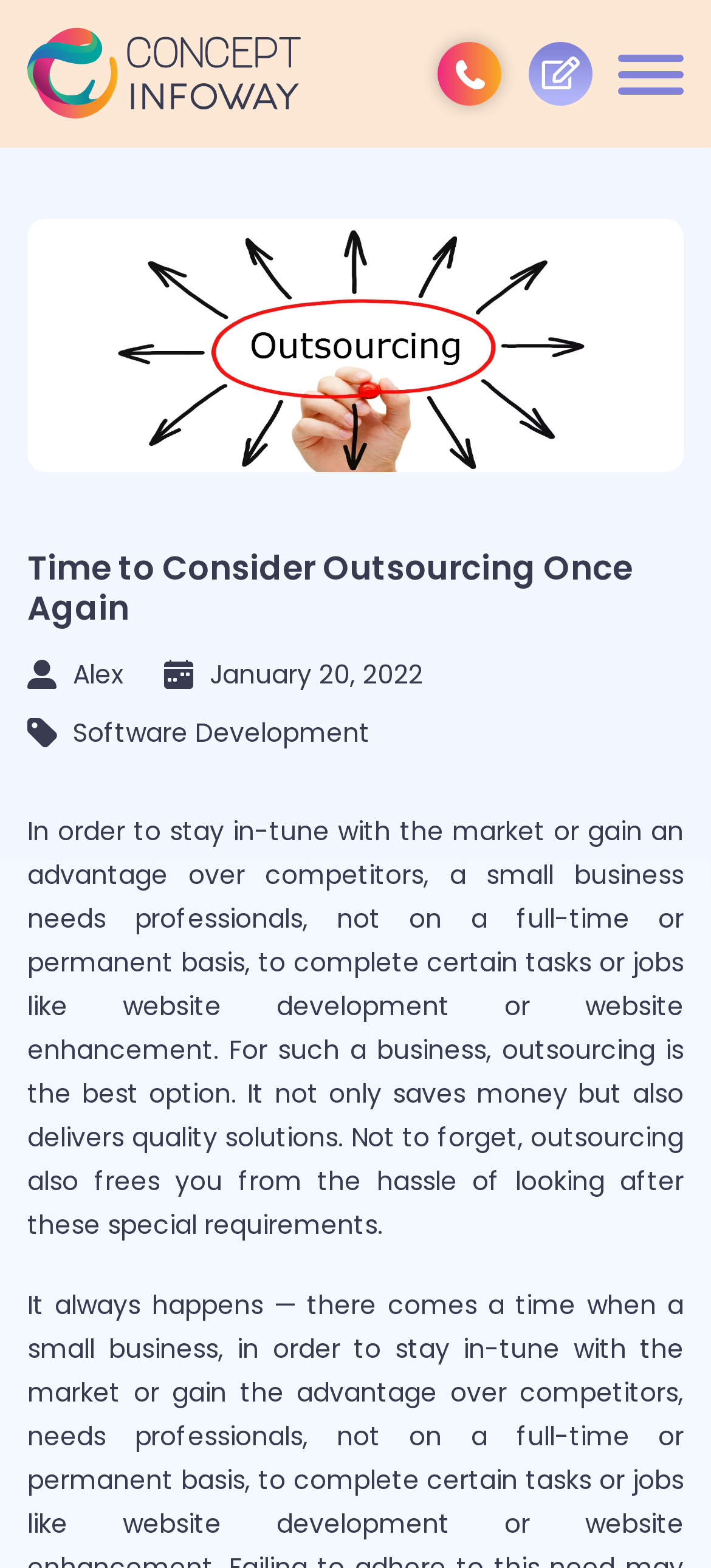Use the information in the screenshot to answer the question comprehensively: What is the benefit of outsourcing?

The benefit of outsourcing can be found in the StaticText element that describes the advantages of outsourcing, which mentions that it not only saves money but also delivers quality solutions.